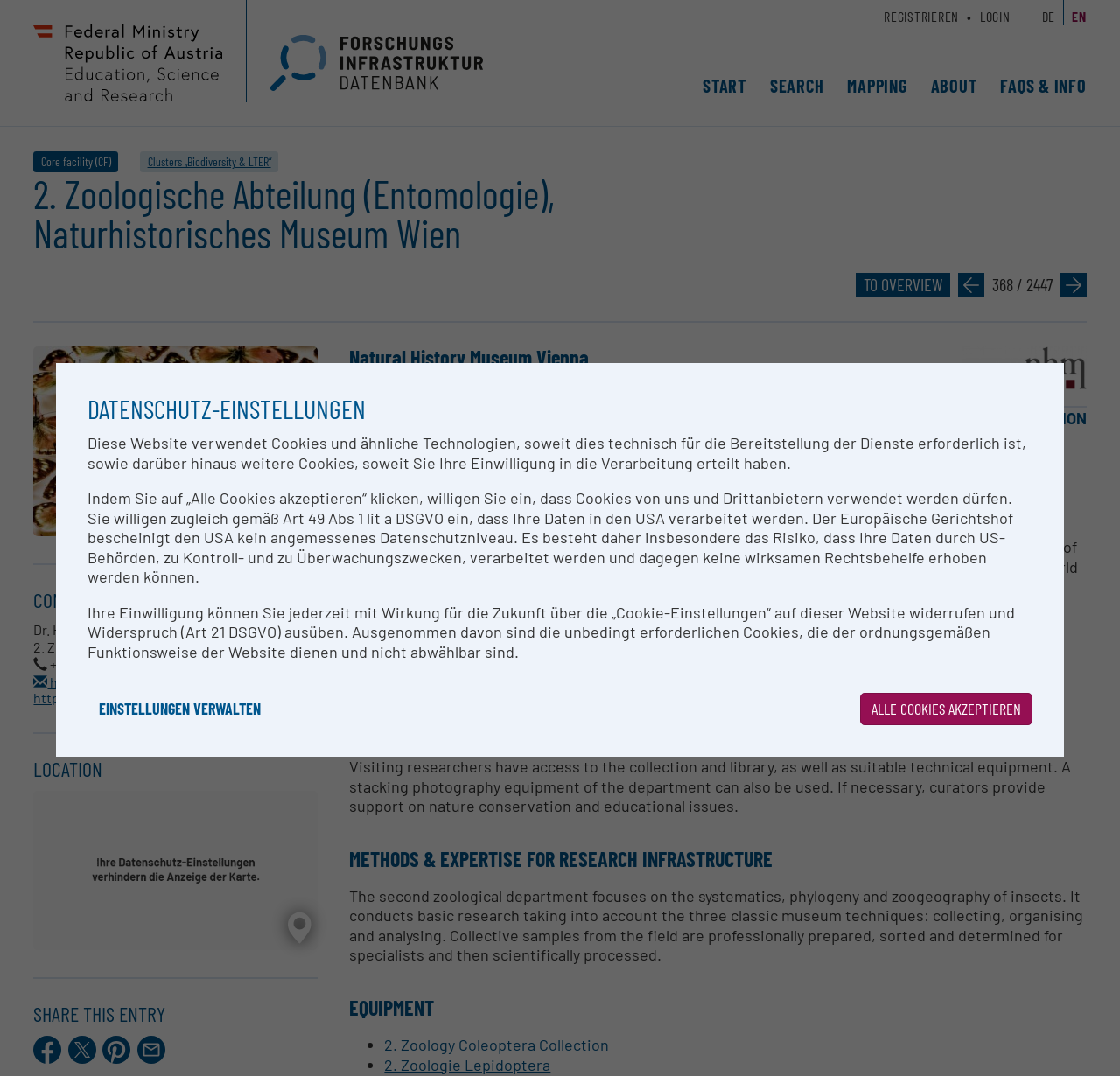Locate the bounding box coordinates of the segment that needs to be clicked to meet this instruction: "View the location on the map".

[0.03, 0.735, 0.284, 0.883]